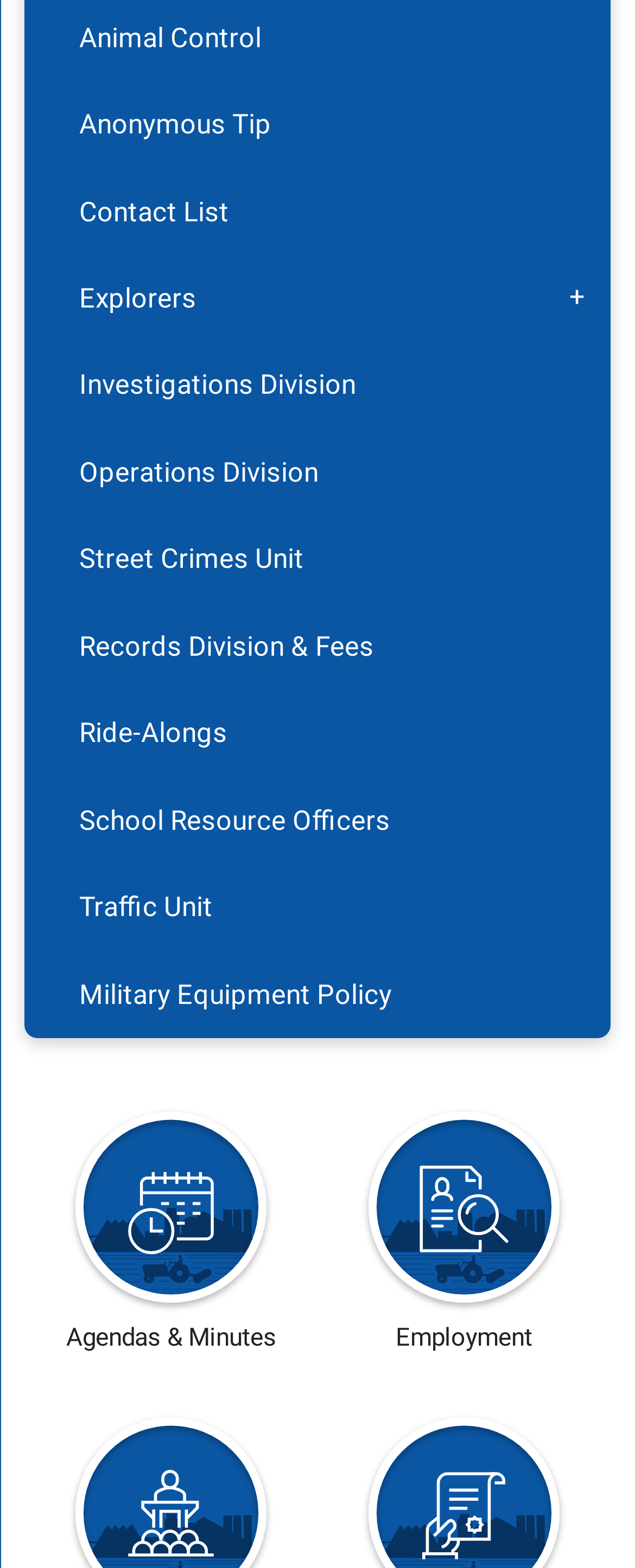Are there any tables on the webpage?
Answer the question with a single word or phrase derived from the image.

Yes